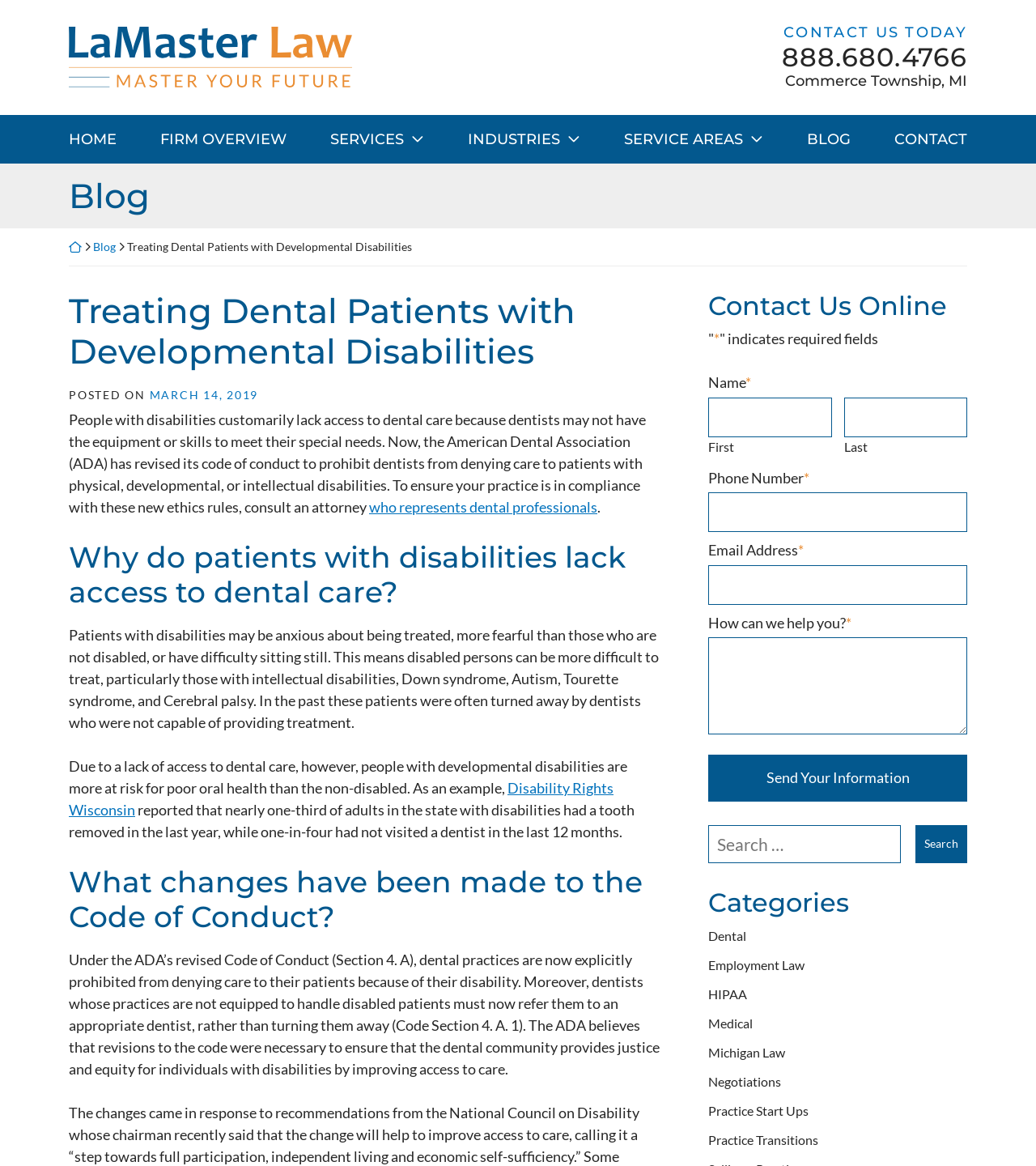Identify the bounding box coordinates of the clickable region required to complete the instruction: "Click the 'CONTACT US TODAY' link". The coordinates should be given as four float numbers within the range of 0 and 1, i.e., [left, top, right, bottom].

[0.756, 0.021, 0.934, 0.036]